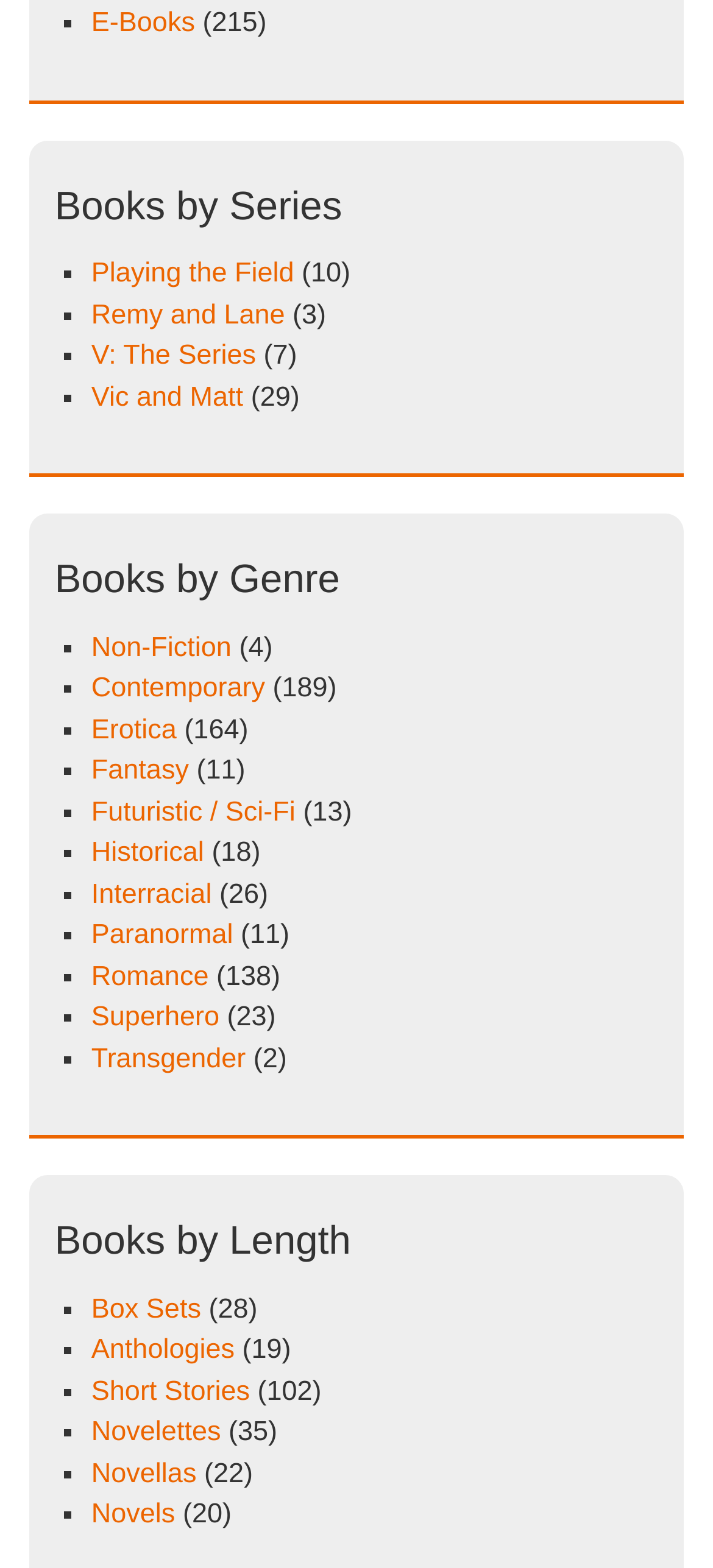Please identify the bounding box coordinates of the area I need to click to accomplish the following instruction: "Explore Novellas".

[0.128, 0.93, 0.276, 0.95]